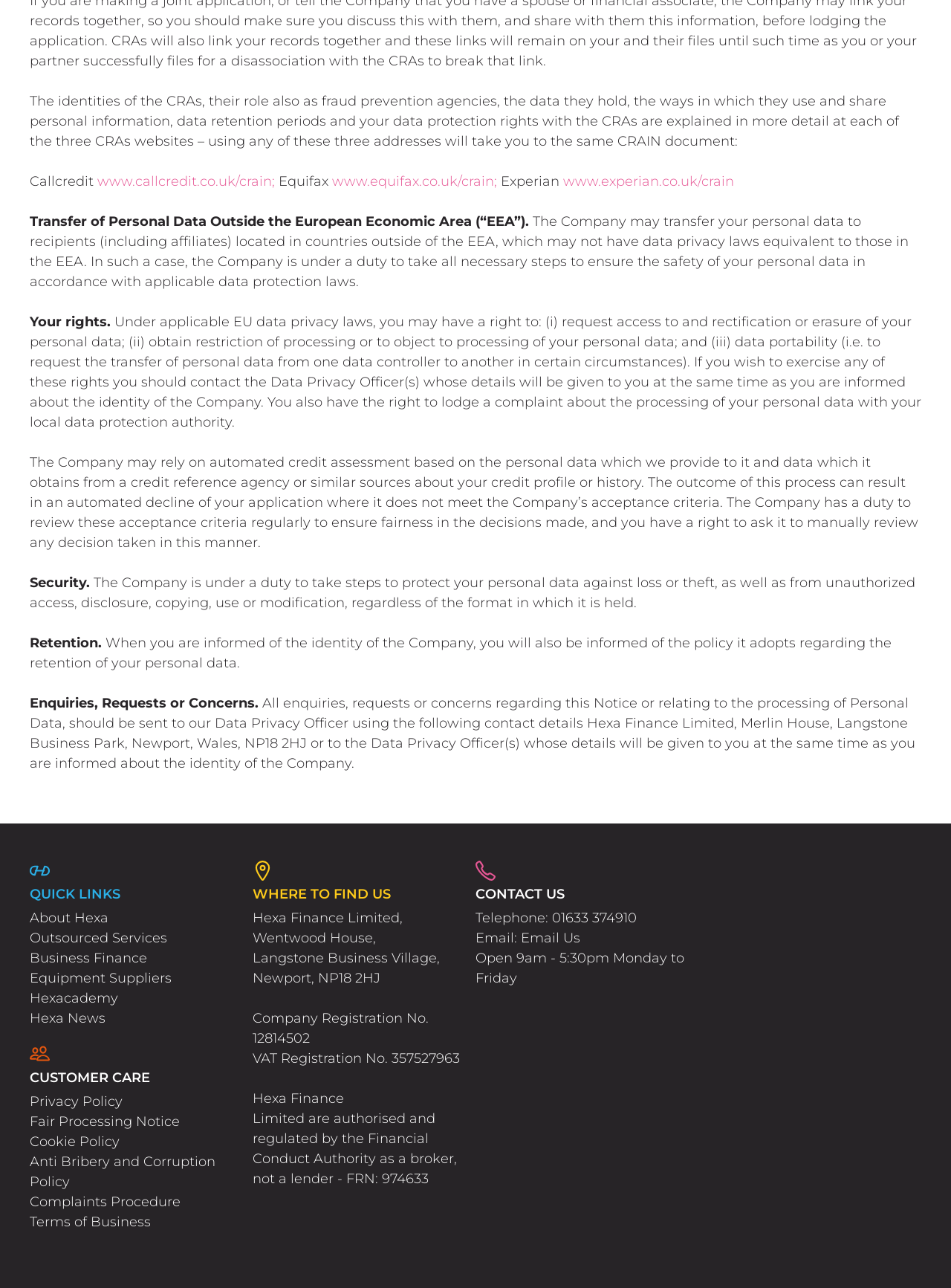What are the three CRAs mentioned on the webpage?
Answer with a single word or phrase, using the screenshot for reference.

Callcredit, Equifax, Experian